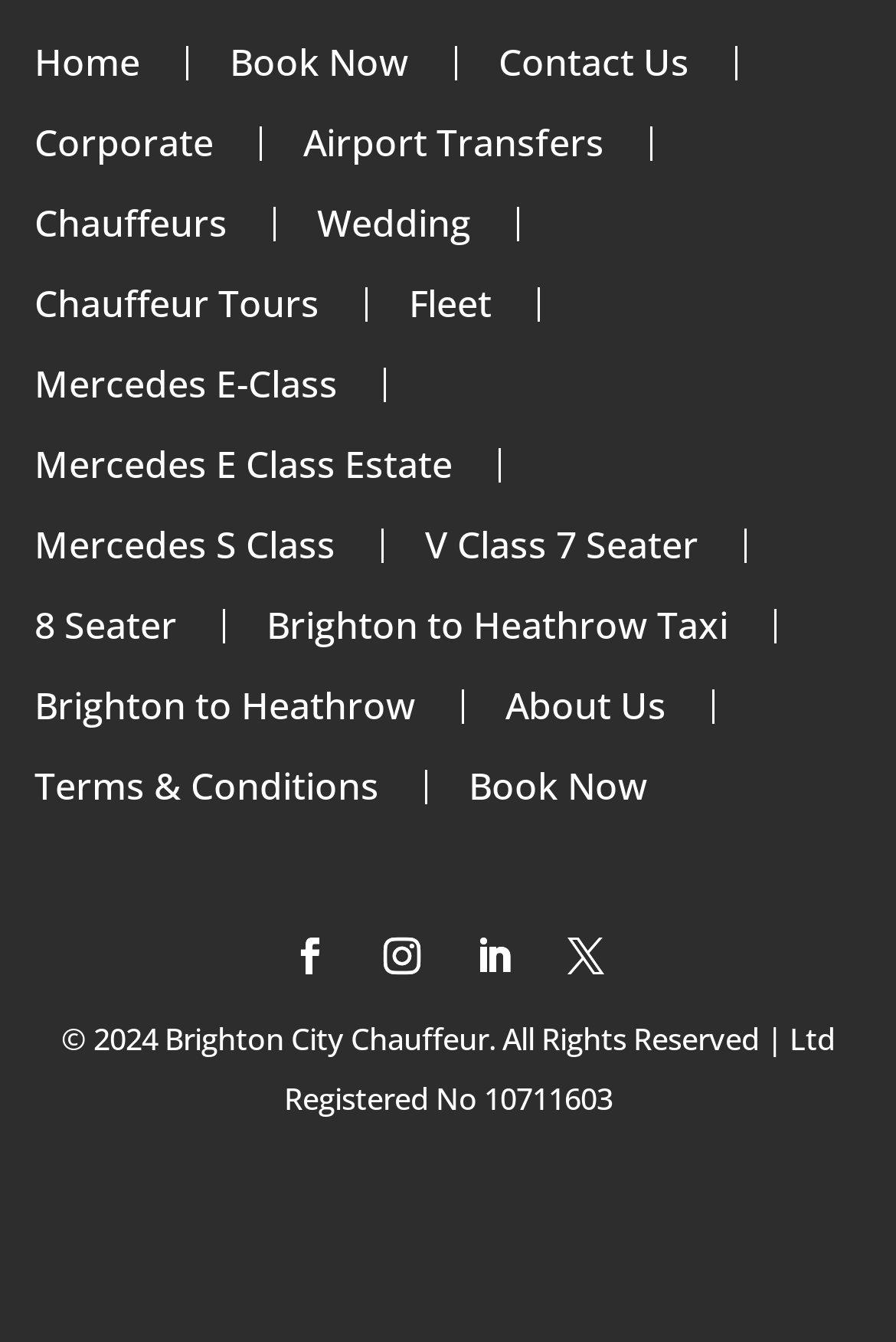Pinpoint the bounding box coordinates of the clickable area necessary to execute the following instruction: "Get a quote for Brighton to Heathrow Taxi". The coordinates should be given as four float numbers between 0 and 1, namely [left, top, right, bottom].

[0.297, 0.454, 0.851, 0.479]